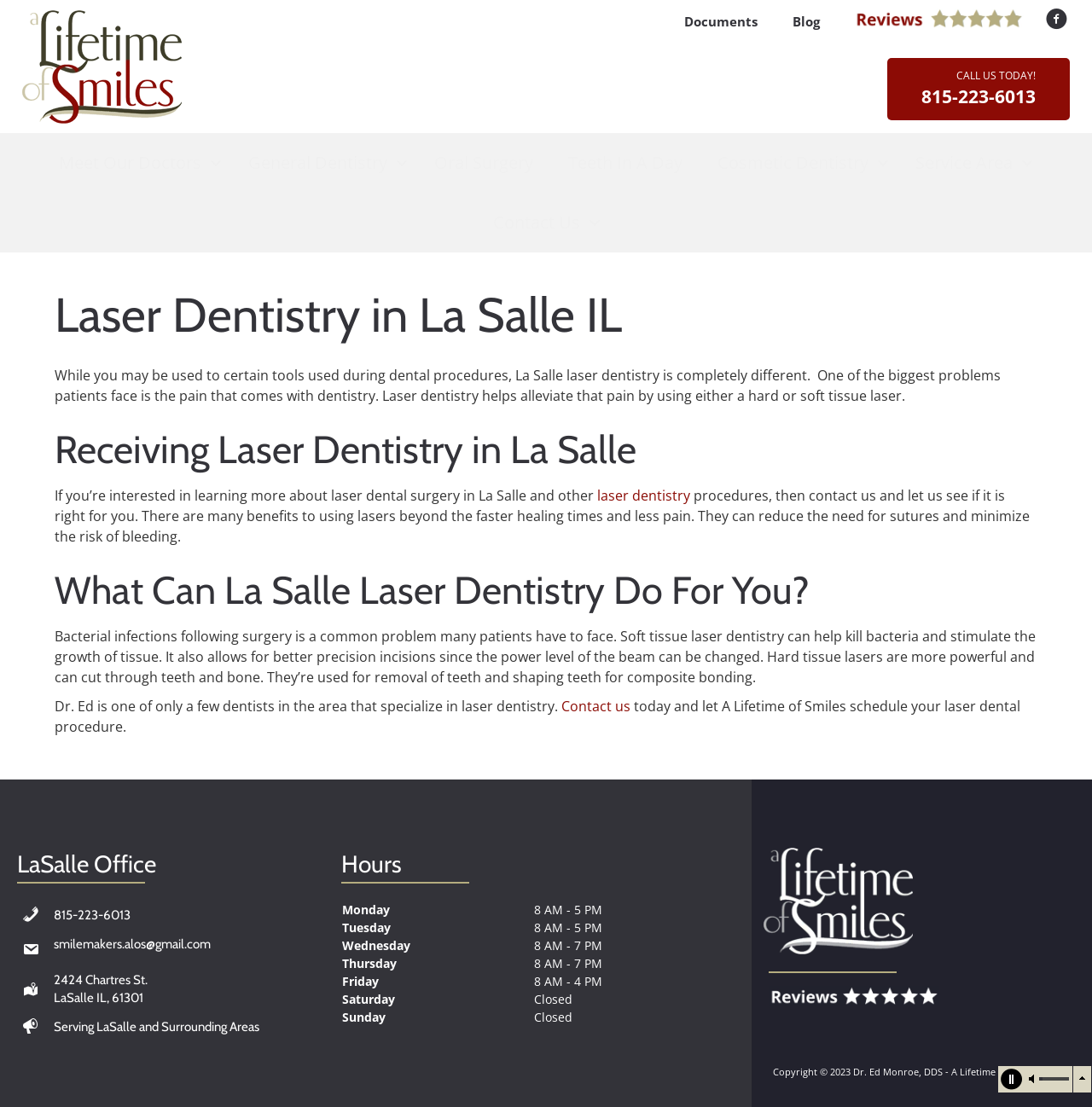Kindly determine the bounding box coordinates for the area that needs to be clicked to execute this instruction: "View the 'Reviews'".

[0.782, 0.008, 0.938, 0.025]